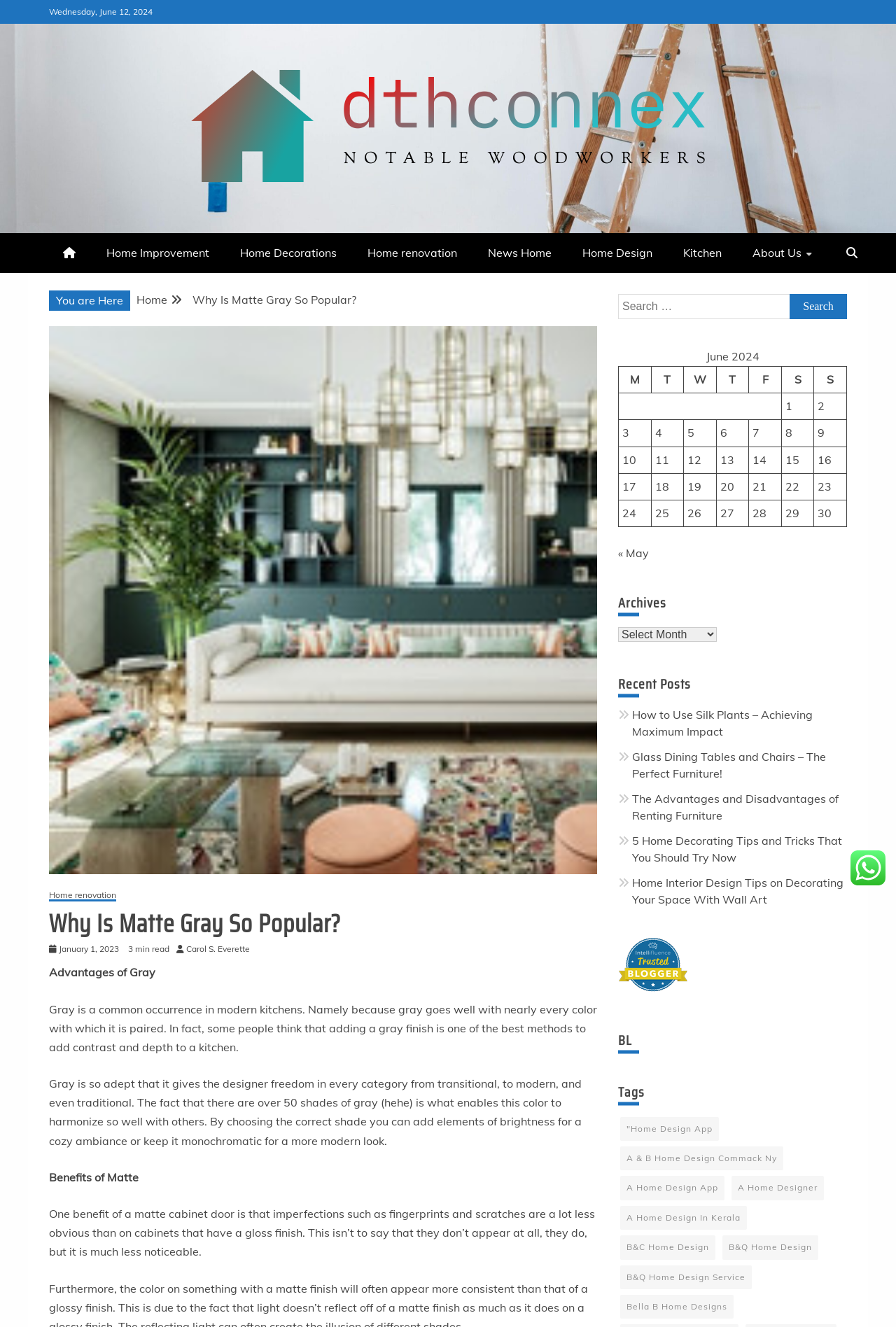Identify the bounding box coordinates for the region to click in order to carry out this instruction: "Click on the 'About Us' link". Provide the coordinates using four float numbers between 0 and 1, formatted as [left, top, right, bottom].

[0.824, 0.175, 0.922, 0.206]